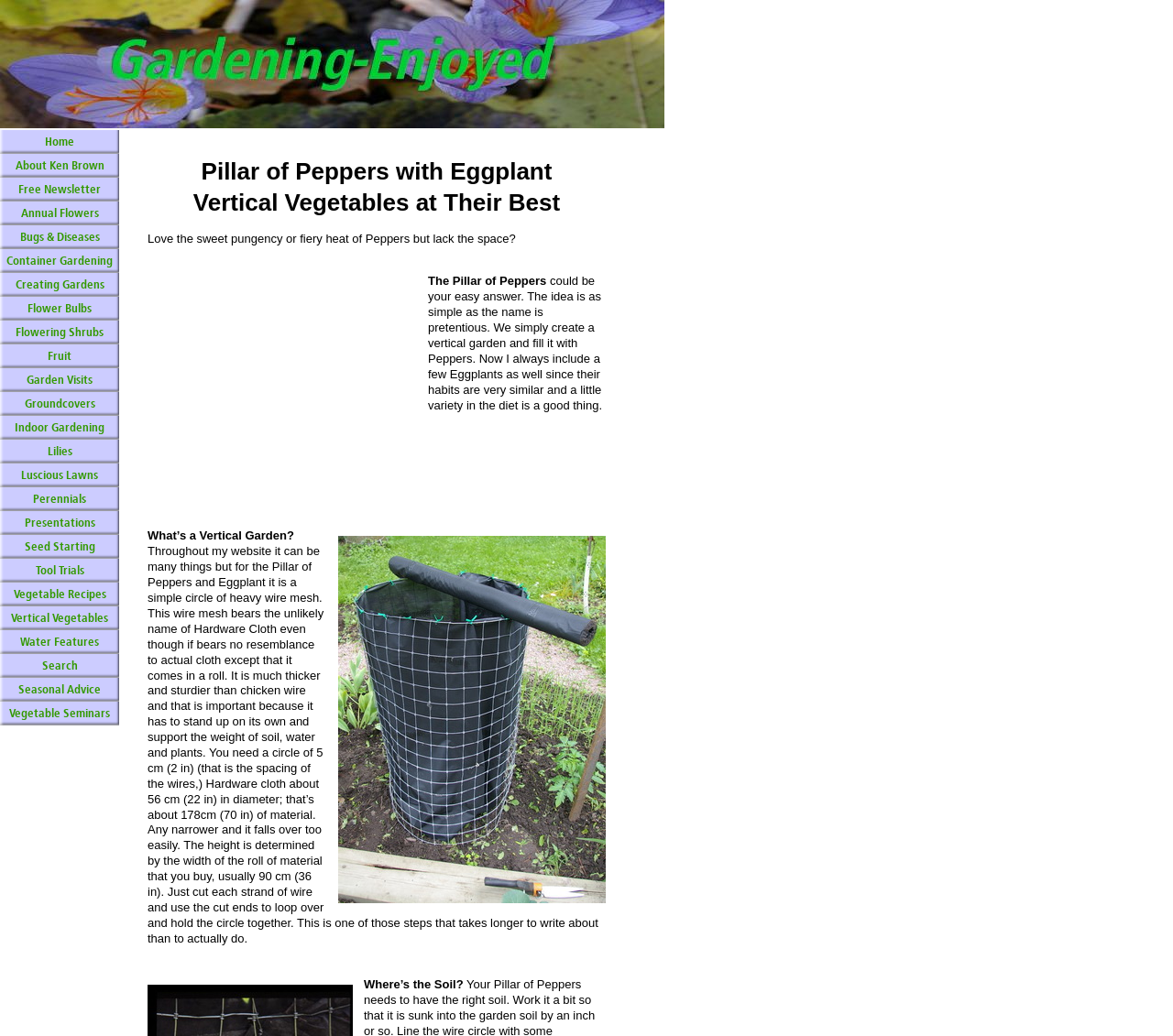Based on the element description Indoor Gardening, identify the bounding box of the UI element in the given webpage screenshot. The coordinates should be in the format (top-left x, top-left y, bottom-right x, bottom-right y) and must be between 0 and 1.

[0.0, 0.401, 0.102, 0.424]